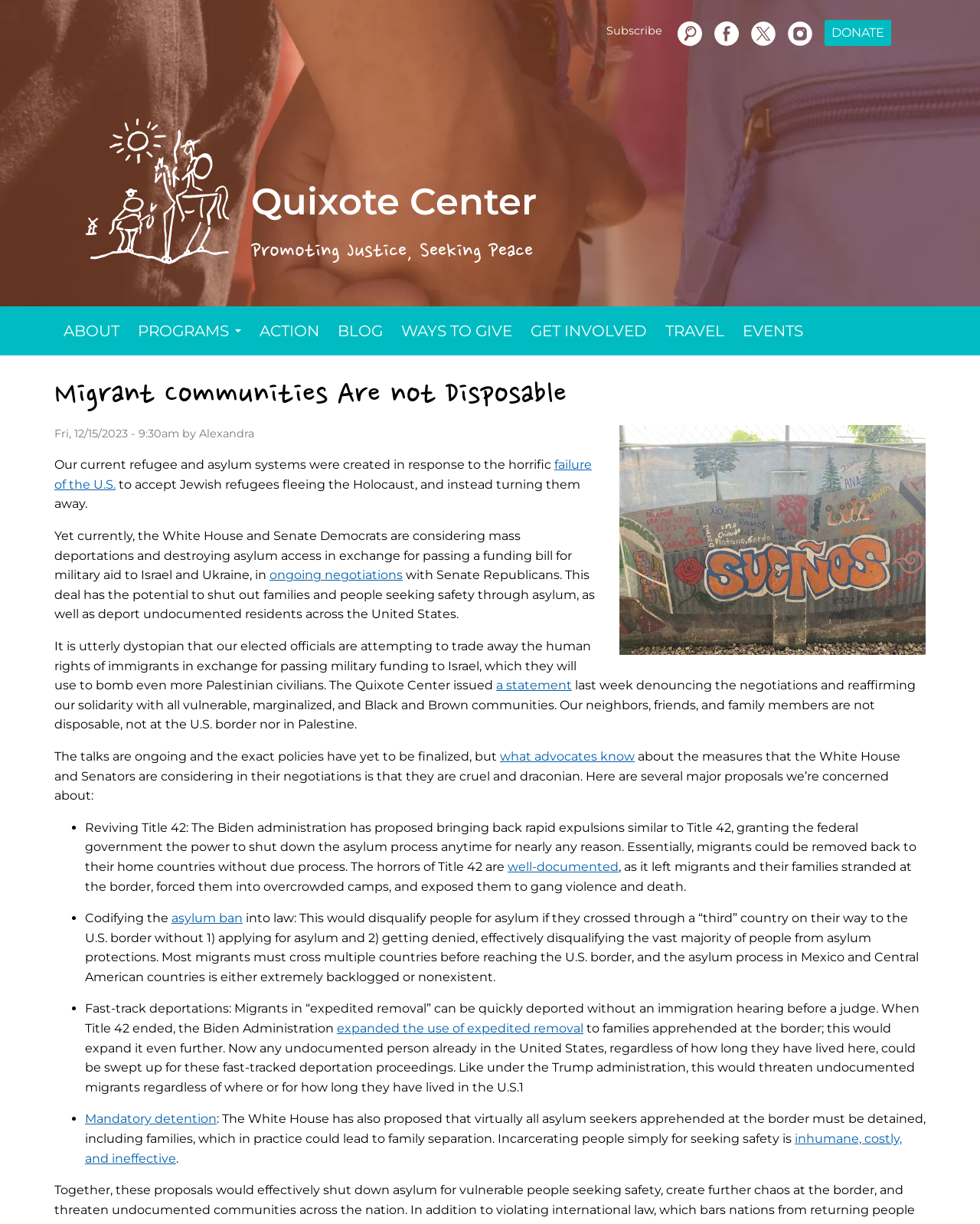Please specify the bounding box coordinates of the area that should be clicked to accomplish the following instruction: "Visit the Facebook page". The coordinates should consist of four float numbers between 0 and 1, i.e., [left, top, right, bottom].

[0.729, 0.018, 0.754, 0.038]